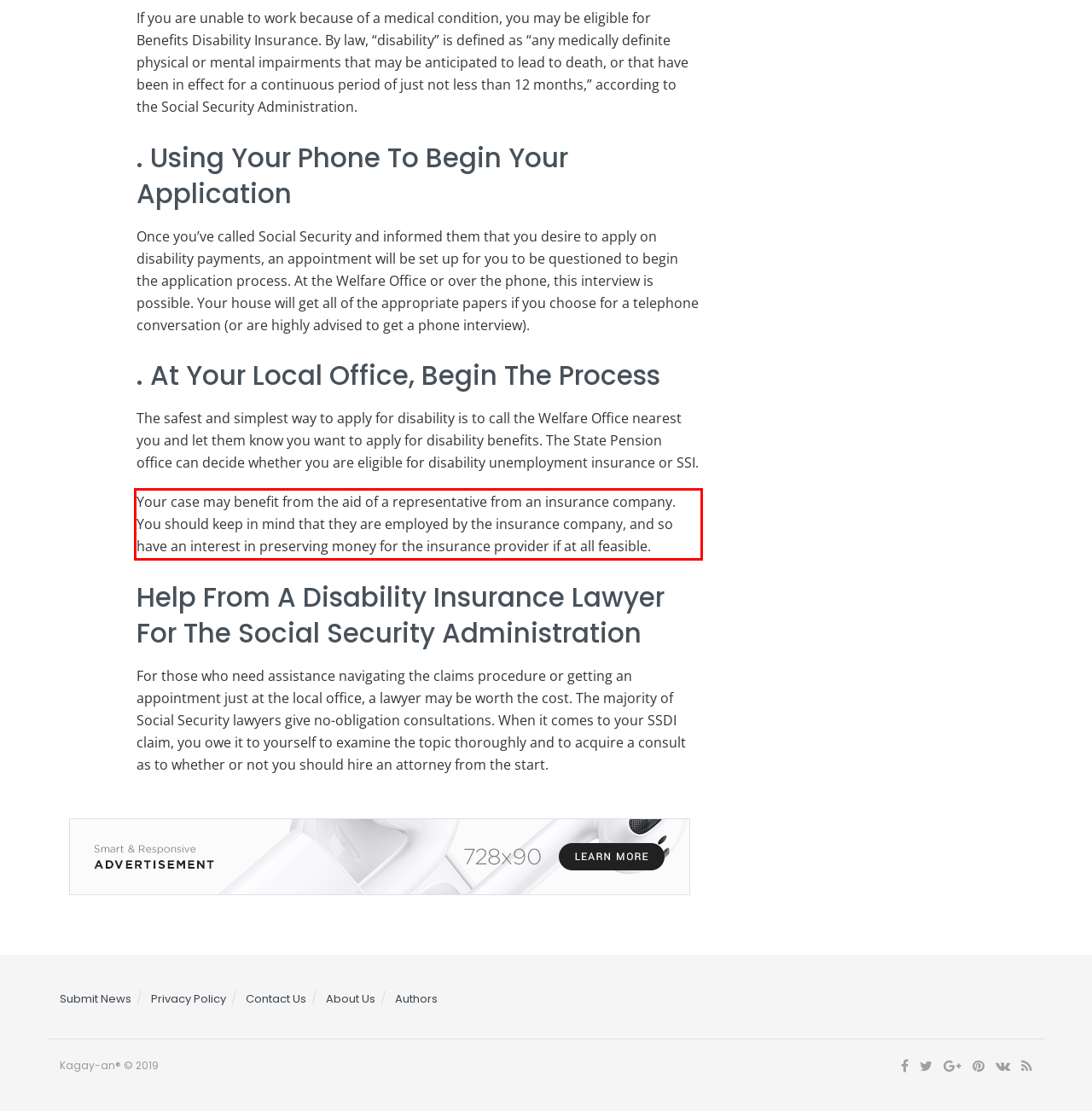Please perform OCR on the UI element surrounded by the red bounding box in the given webpage screenshot and extract its text content.

Your case may benefit from the aid of a representative from an insurance company. You should keep in mind that they are employed by the insurance company, and so have an interest in preserving money for the insurance provider if at all feasible.